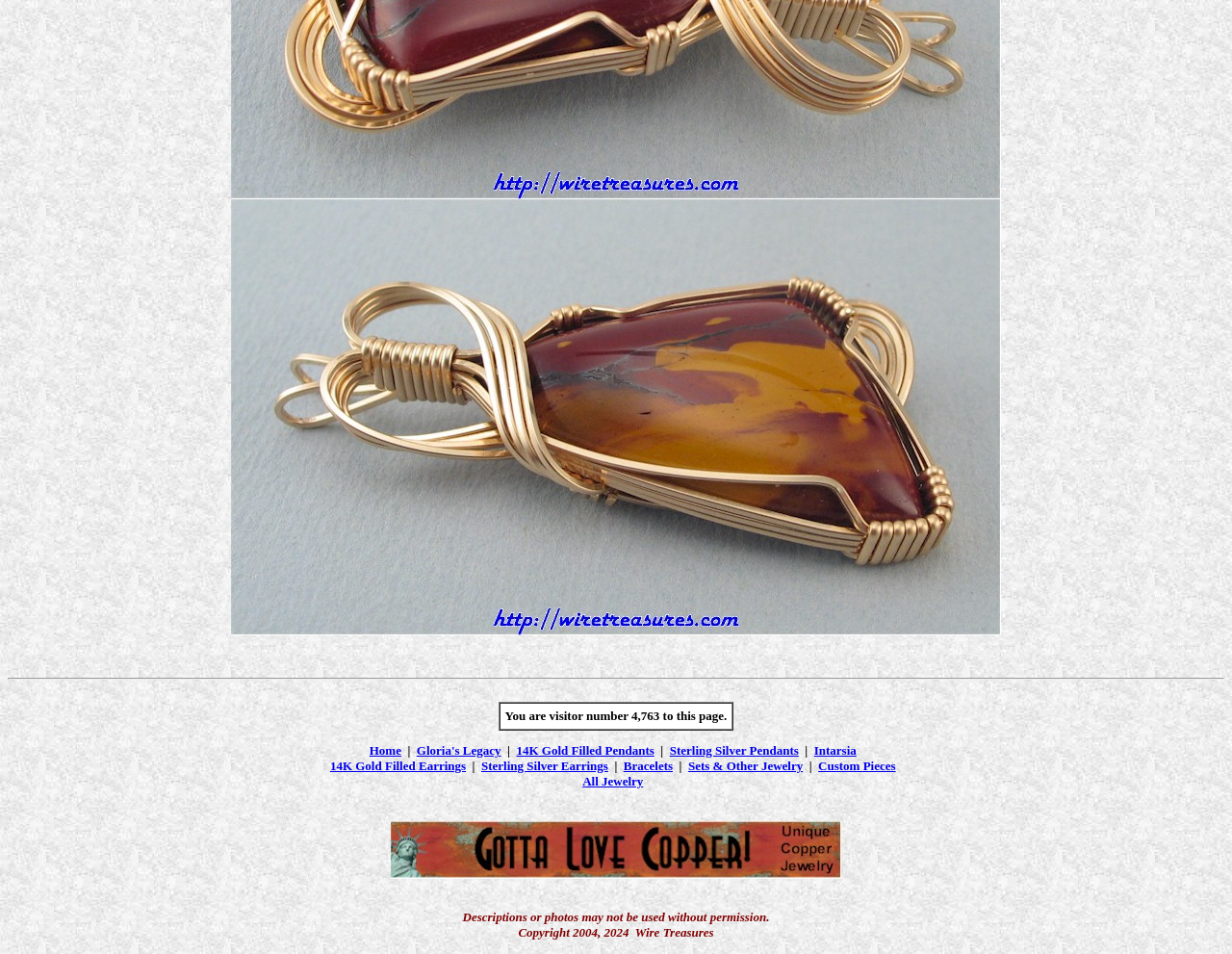Identify the bounding box coordinates of the section that should be clicked to achieve the task described: "Click on Home".

[0.3, 0.779, 0.326, 0.794]